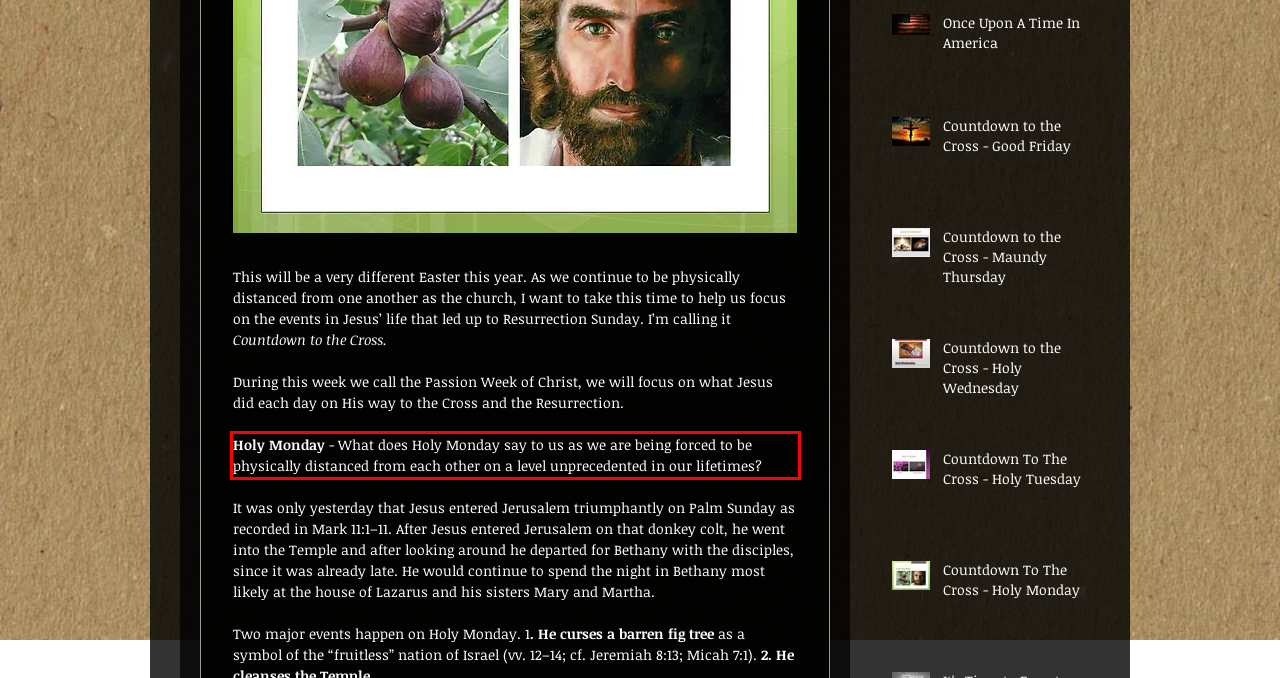Given a webpage screenshot, identify the text inside the red bounding box using OCR and extract it.

Holy Monday - What does Holy Monday say to us as we are being forced to be physically distanced from each other on a level unprecedented in our lifetimes?